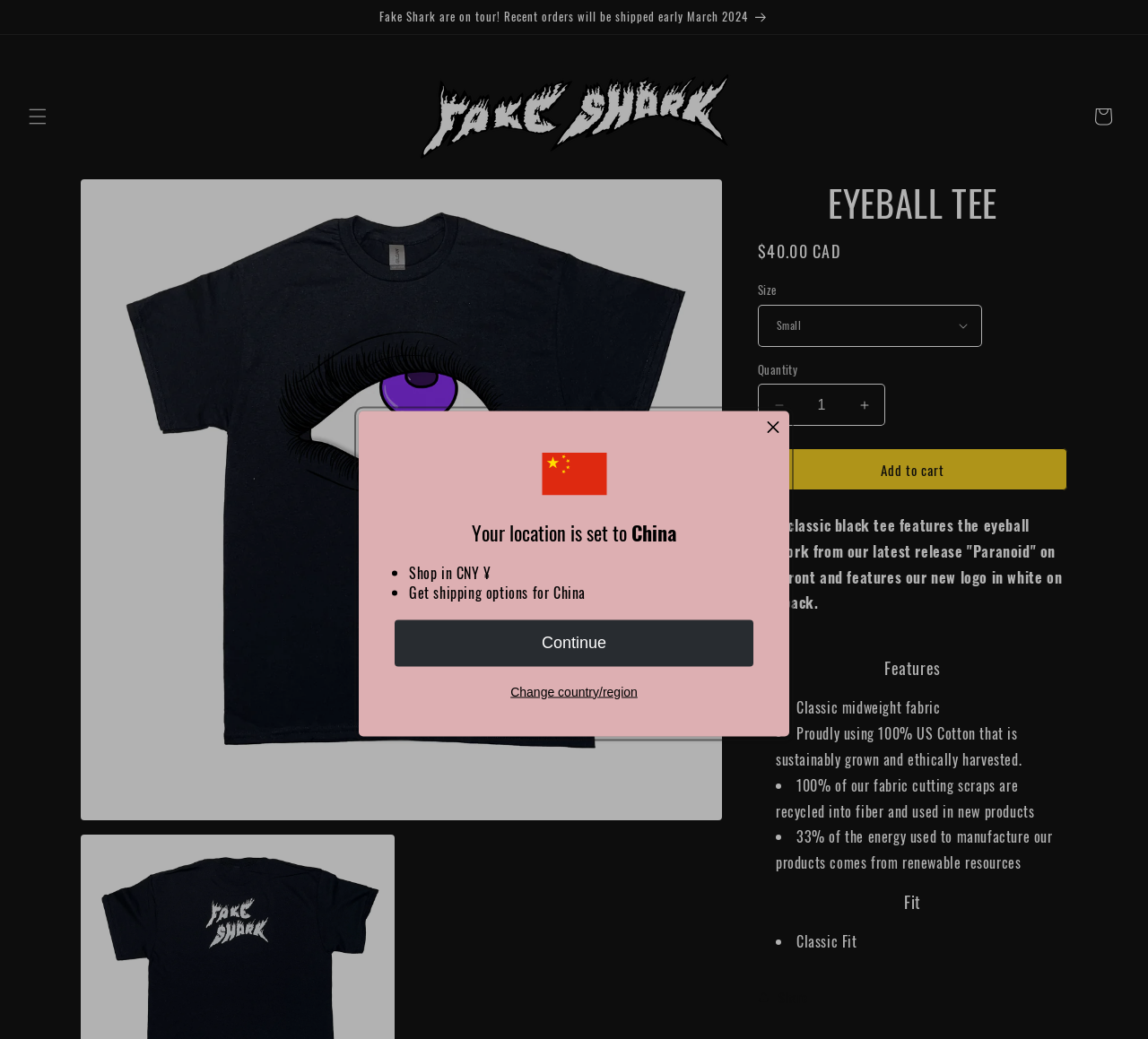Reply to the question with a brief word or phrase: What is the fit of the EYEBALL TEE?

Classic Fit